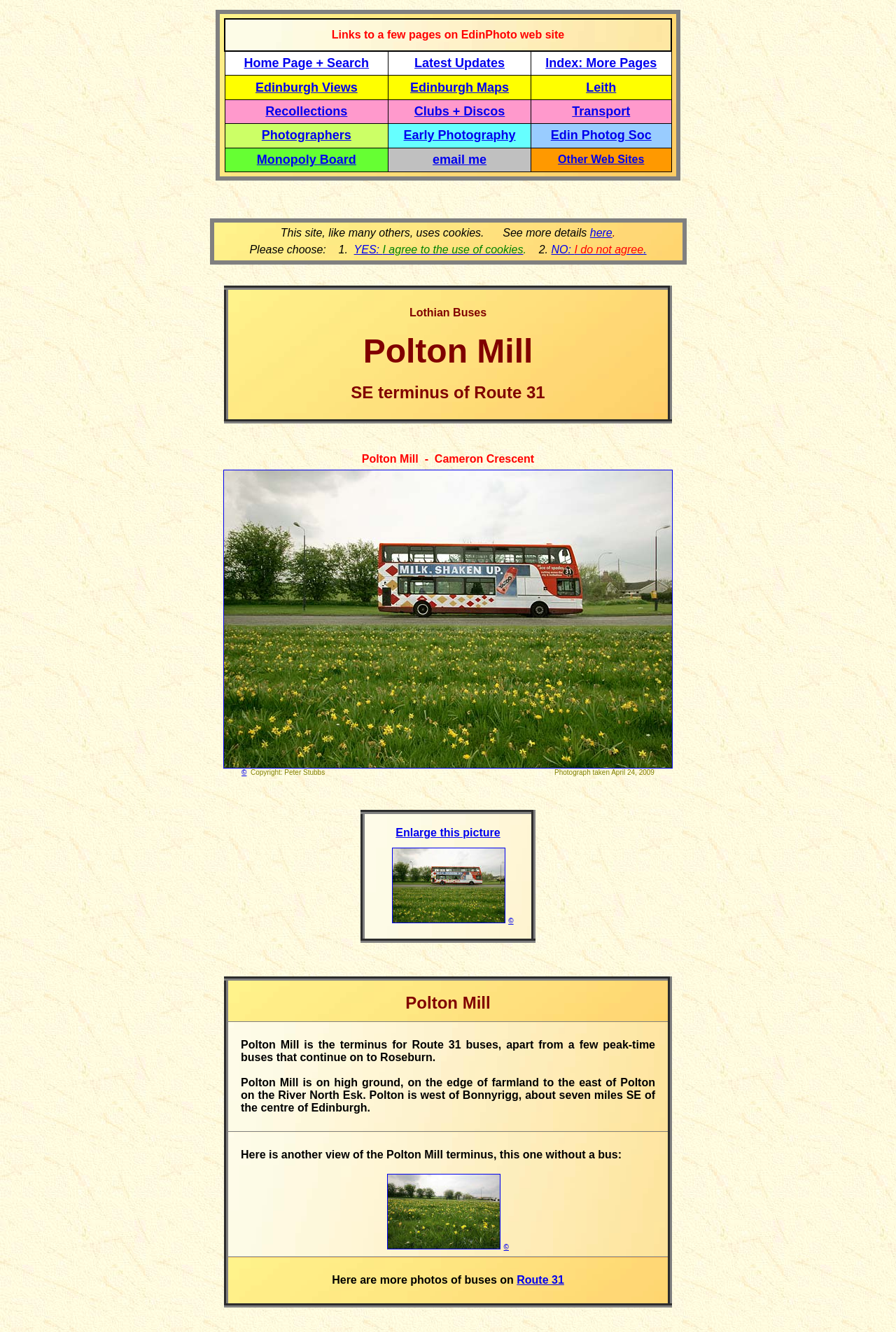Provide the bounding box coordinates of the UI element that matches the description: "Transport".

[0.638, 0.078, 0.703, 0.089]